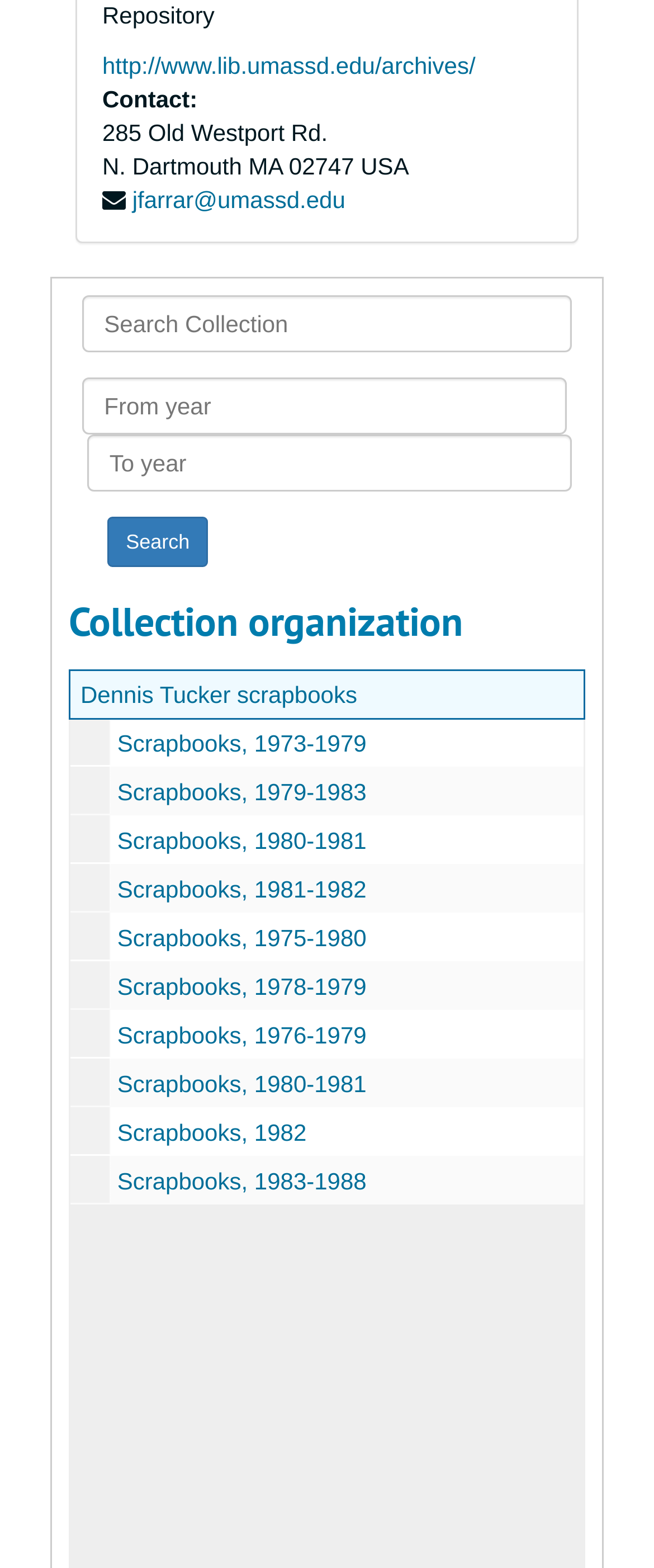What is the email address provided on the webpage?
Please respond to the question with a detailed and well-explained answer.

I found the email address by looking at the UI elements on the webpage. There is a link with the text 'jfarrar@umassd.edu' which is likely an email address.